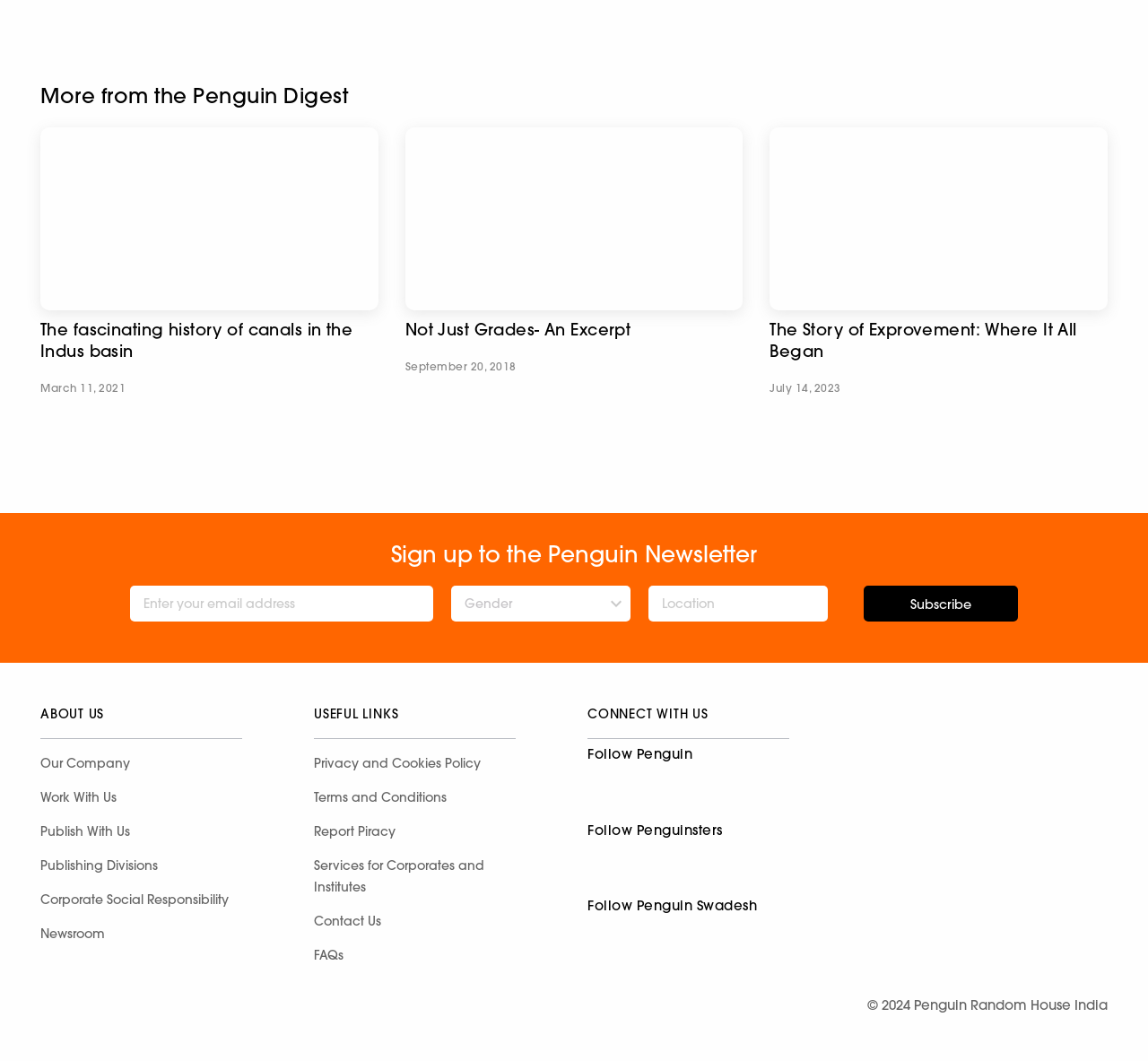Please find the bounding box coordinates of the section that needs to be clicked to achieve this instruction: "Read about the fascinating history of canals in the Indus basin".

[0.035, 0.12, 0.329, 0.374]